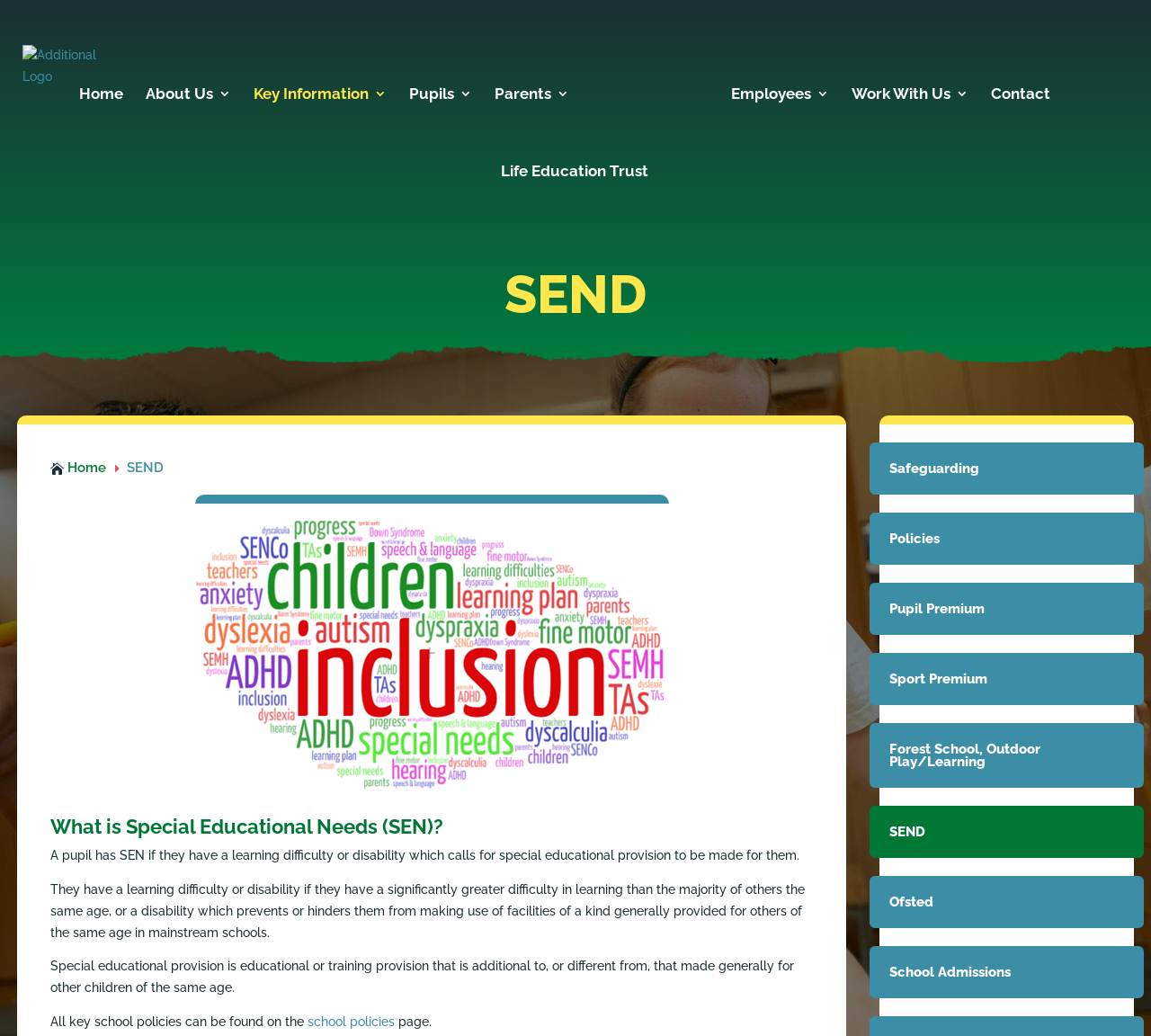Specify the bounding box coordinates of the area to click in order to execute this command: 'View 'What is Special Educational Needs (SEN)?''. The coordinates should consist of four float numbers ranging from 0 to 1, and should be formatted as [left, top, right, bottom].

[0.044, 0.788, 0.706, 0.816]